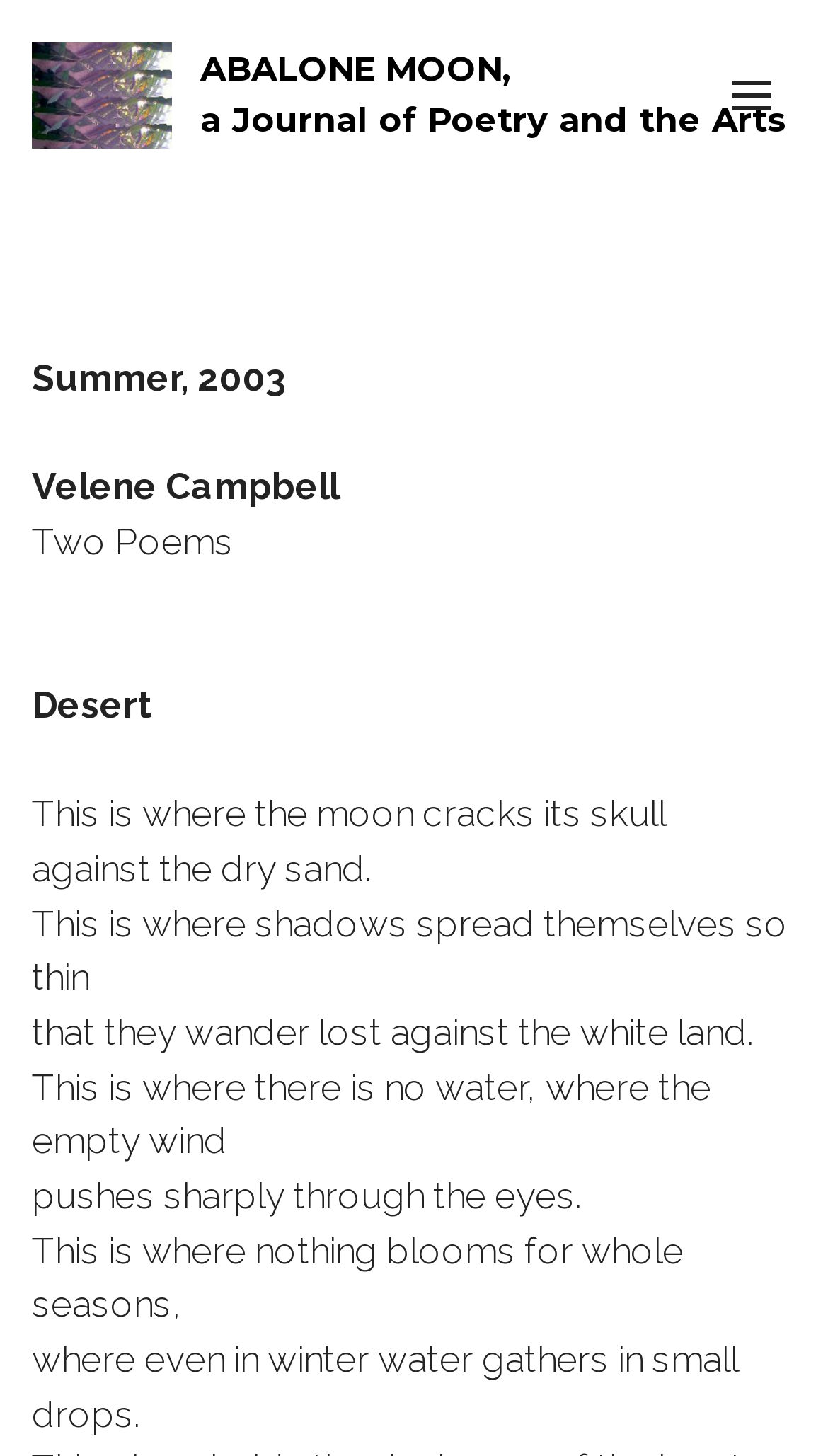Provide an in-depth caption for the elements present on the webpage.

The webpage appears to be a literary journal webpage, specifically showcasing Velene Campbell's poems "Desert" and "What Great Wall?" in the Summer 2003 issue of Abalone Moon, a Journal of Poetry and the Arts.

At the top left of the page, there is a logo image with a corresponding link. Next to it, there is a link to the journal's title, "ABALONE MOON, a Journal of Poetry and the Arts". On the top right, there is a small button.

Below the top section, there is a header section with three lines of text. The first line reads "Summer, 2003", the second line reads "Velene Campbell", and the third line reads "Two Poems".

The main content of the page is the poem "Desert", which is divided into seven stanzas. The poem starts with the line "This is where the moon cracks its skull" and continues with descriptions of the desert landscape, shadows, wind, and the scarcity of water.

The poem is arranged in a single column, with each stanza separated by a small gap. The text is presented in a clear and readable format, with no images or other elements interrupting the flow of the poem.